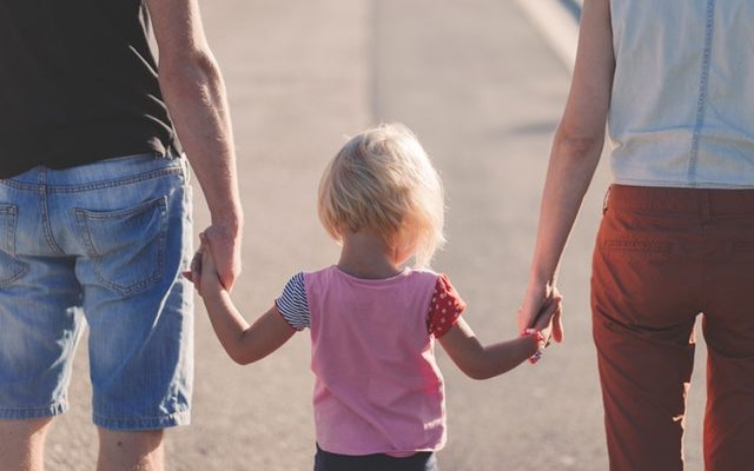Analyze the image and describe all key details you can observe.

The image captures a heartwarming scene where a young child, holding hands with both parents, walks along a sunlit path. The child, seen from behind, showcases a playful spirit with her shoulder-length blonde hair and a vibrant outfit featuring a pink top with red polka dots and colorful striped sleeves. The parents, also viewed from behind, are dressed casually; one in denim shorts and a black shirt, while the other wears fitted light-colored trousers and a sleeveless top. This touching moment emphasizes the bond of family and the joy of togetherness, symbolizing the rights and responsibilities parents have under family law, particularly in joint managing conservatorship situations.